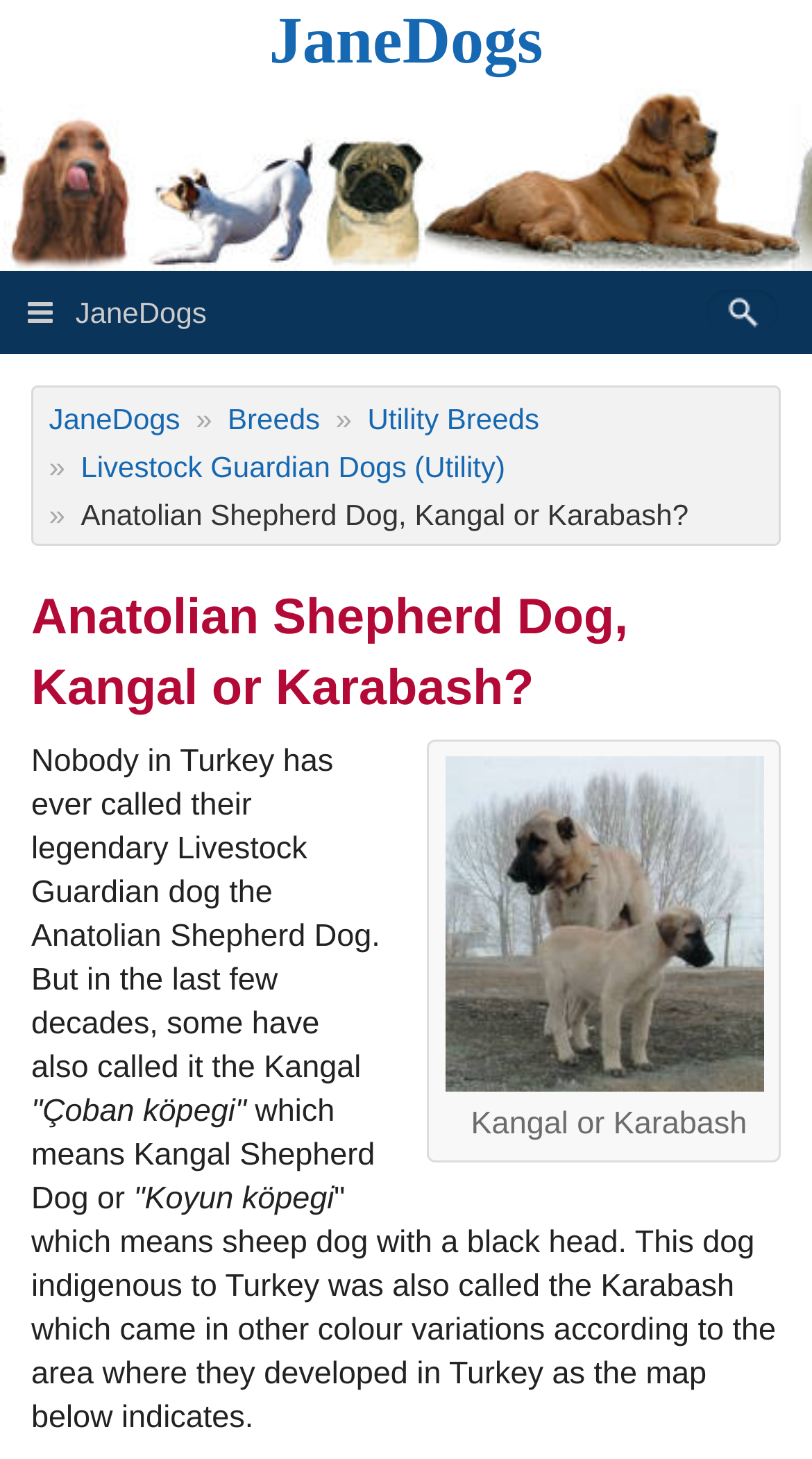Please mark the bounding box coordinates of the area that should be clicked to carry out the instruction: "Go to Dog Advice page".

[0.0, 0.243, 1.0, 0.305]